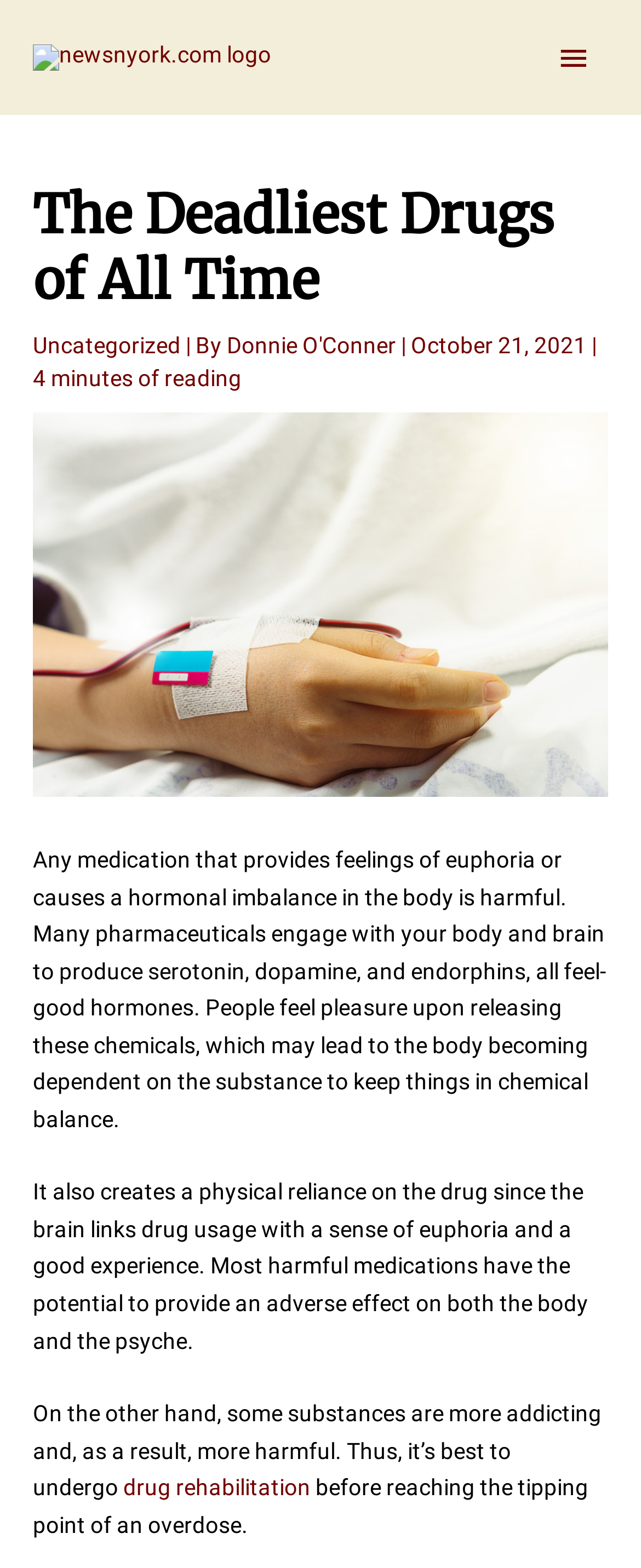Extract the bounding box coordinates for the described element: "Uncategorized". The coordinates should be represented as four float numbers between 0 and 1: [left, top, right, bottom].

[0.051, 0.212, 0.282, 0.229]